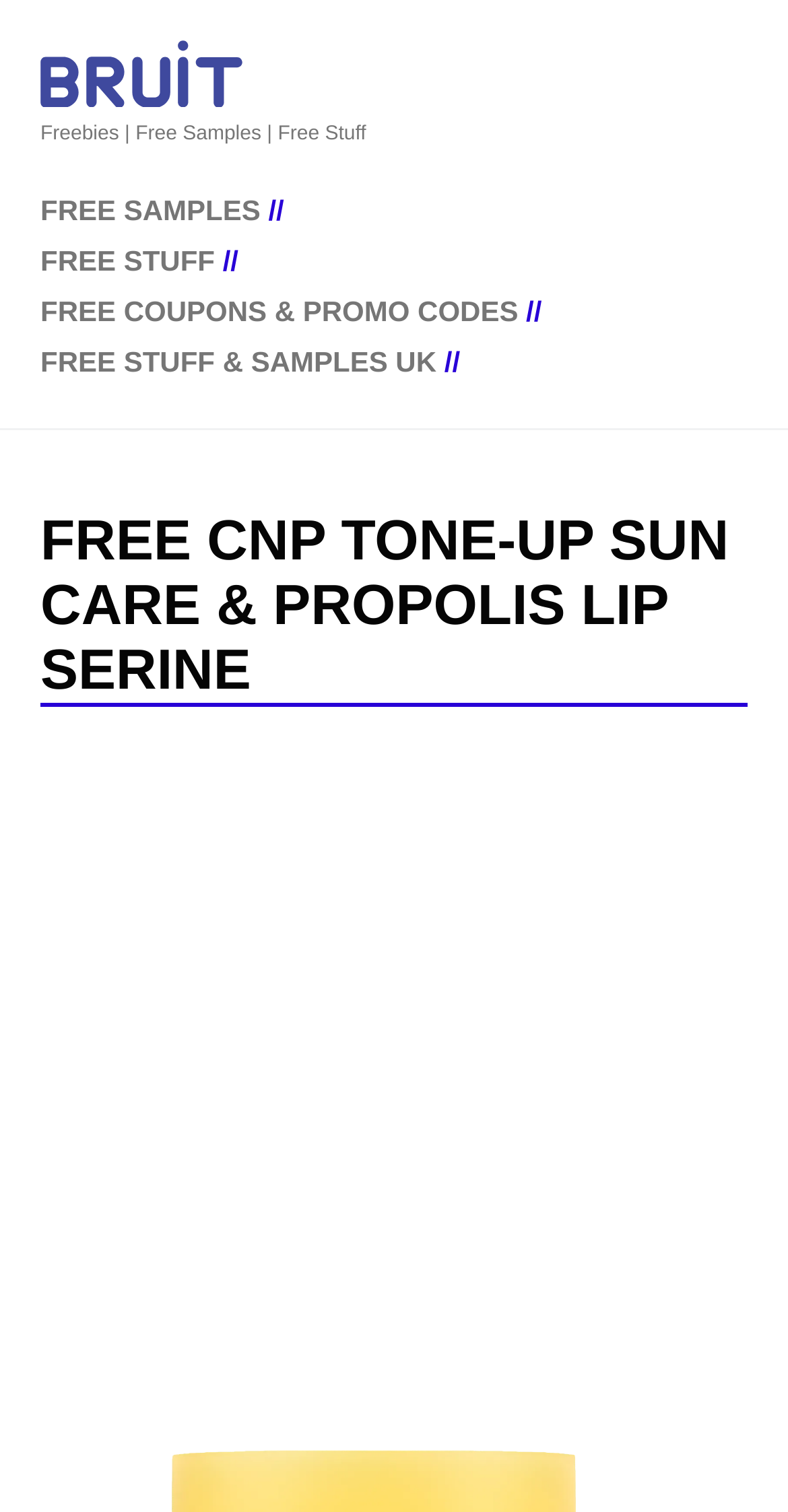What is the name of the product?
Ensure your answer is thorough and detailed.

I determined the answer by looking at the main heading of the webpage, which clearly states the name of the product.